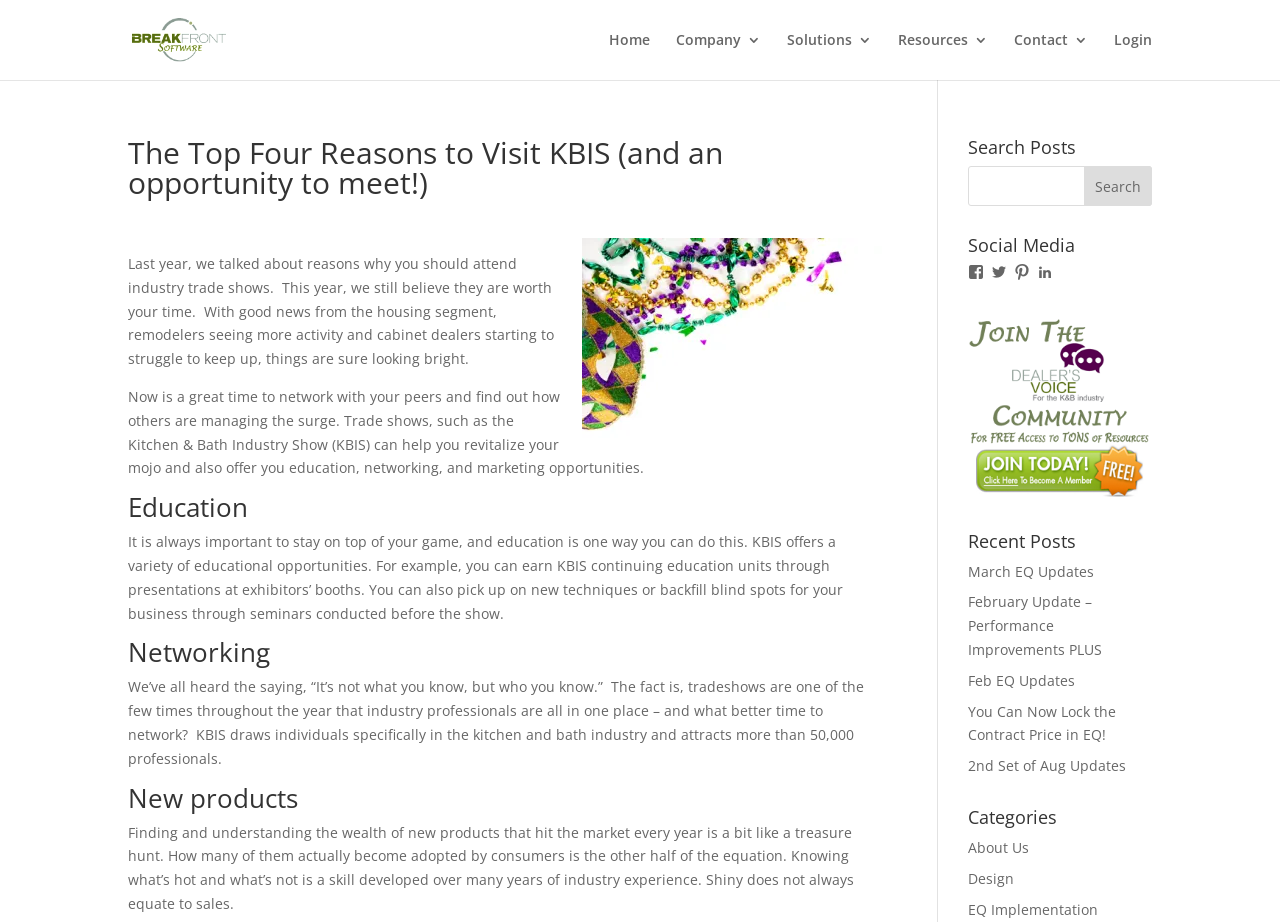Find the bounding box coordinates for the area that should be clicked to accomplish the instruction: "Search for posts".

[0.756, 0.18, 0.9, 0.223]